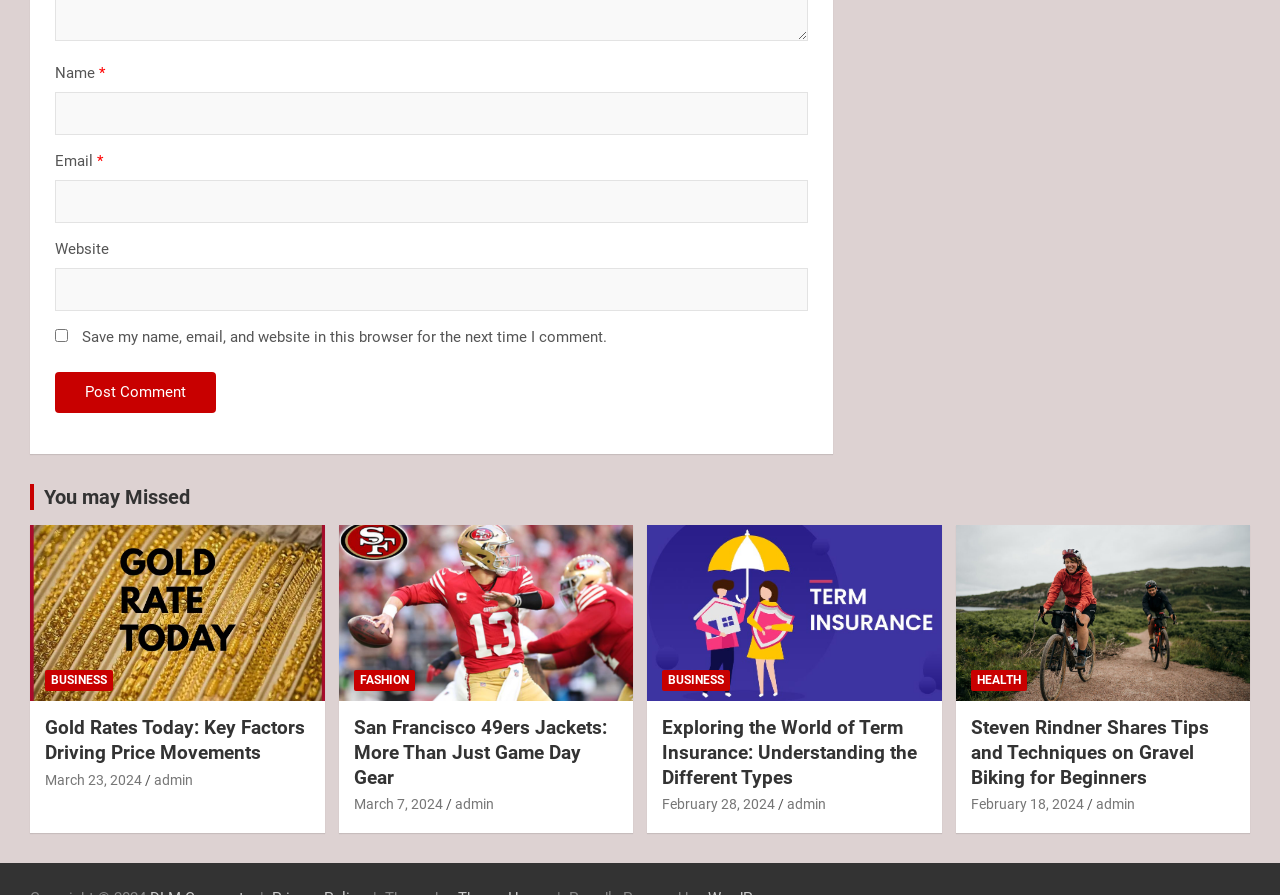Please locate the clickable area by providing the bounding box coordinates to follow this instruction: "Click the 'Post Comment' button".

[0.043, 0.415, 0.169, 0.461]